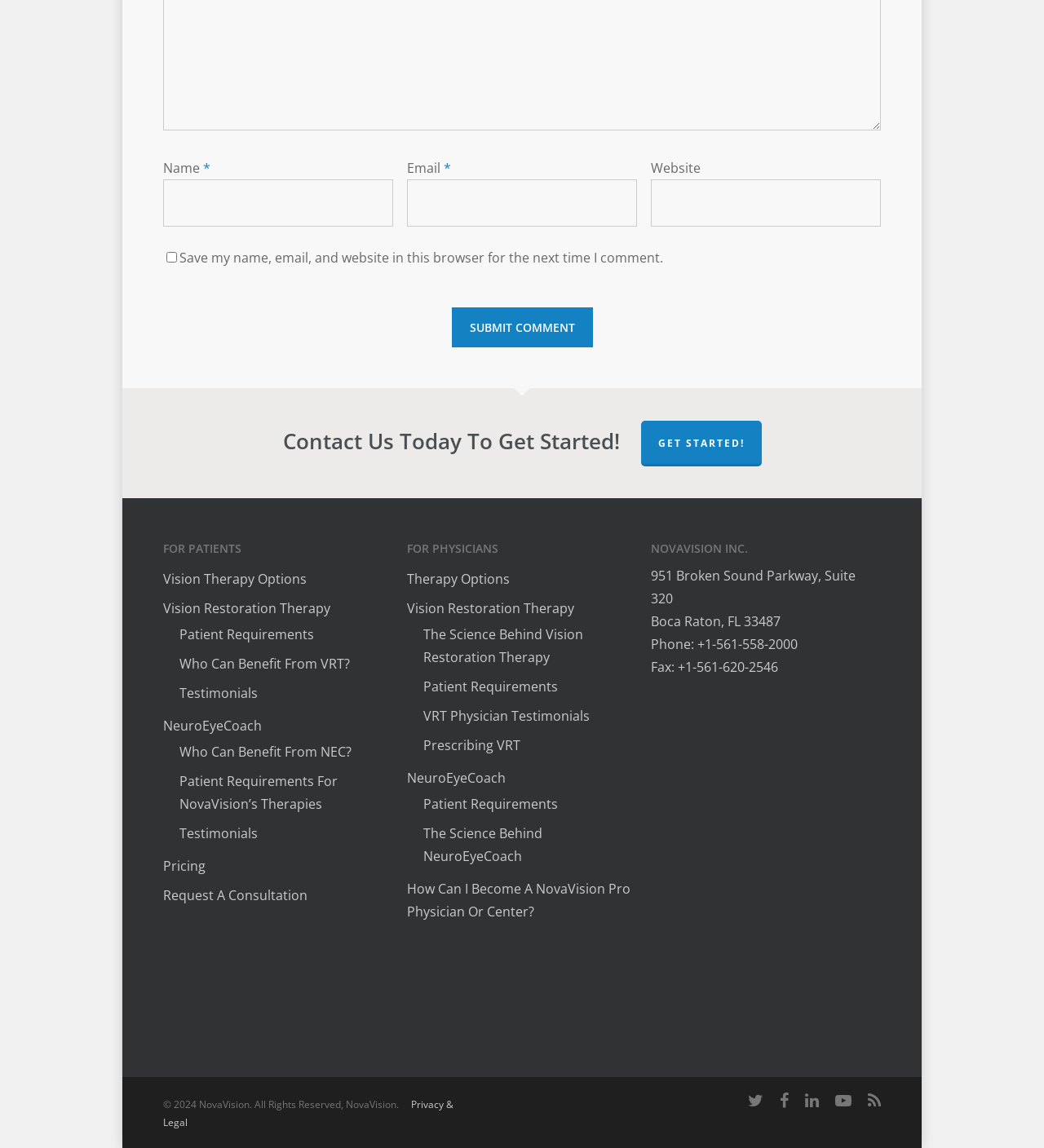Examine the screenshot and answer the question in as much detail as possible: What is the link 'GET STARTED!' for?

The link 'GET STARTED!' is located above the fold, and its surrounding text is 'Contact Us Today To Get Started!'. This suggests that the link is for contacting NovaVision Inc. to get started with their services.